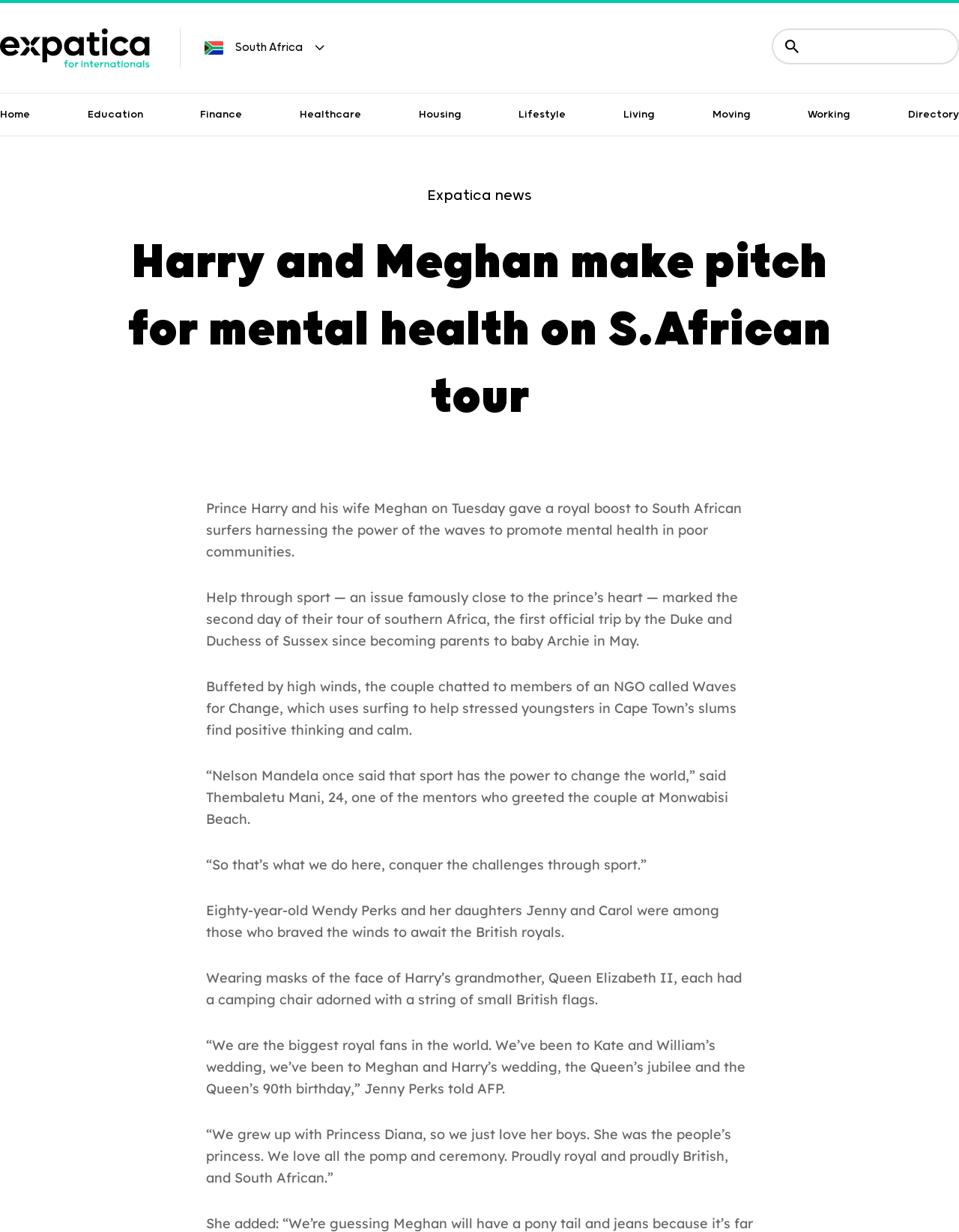What is the name of the baby of Prince Harry and Meghan?
Based on the image, answer the question in a detailed manner.

In the webpage, I found the text 'the first official trip by the Duke and Duchess of Sussex since becoming parents to baby Archie in May.' This indicates that Archie is the name of the baby of Prince Harry and Meghan.